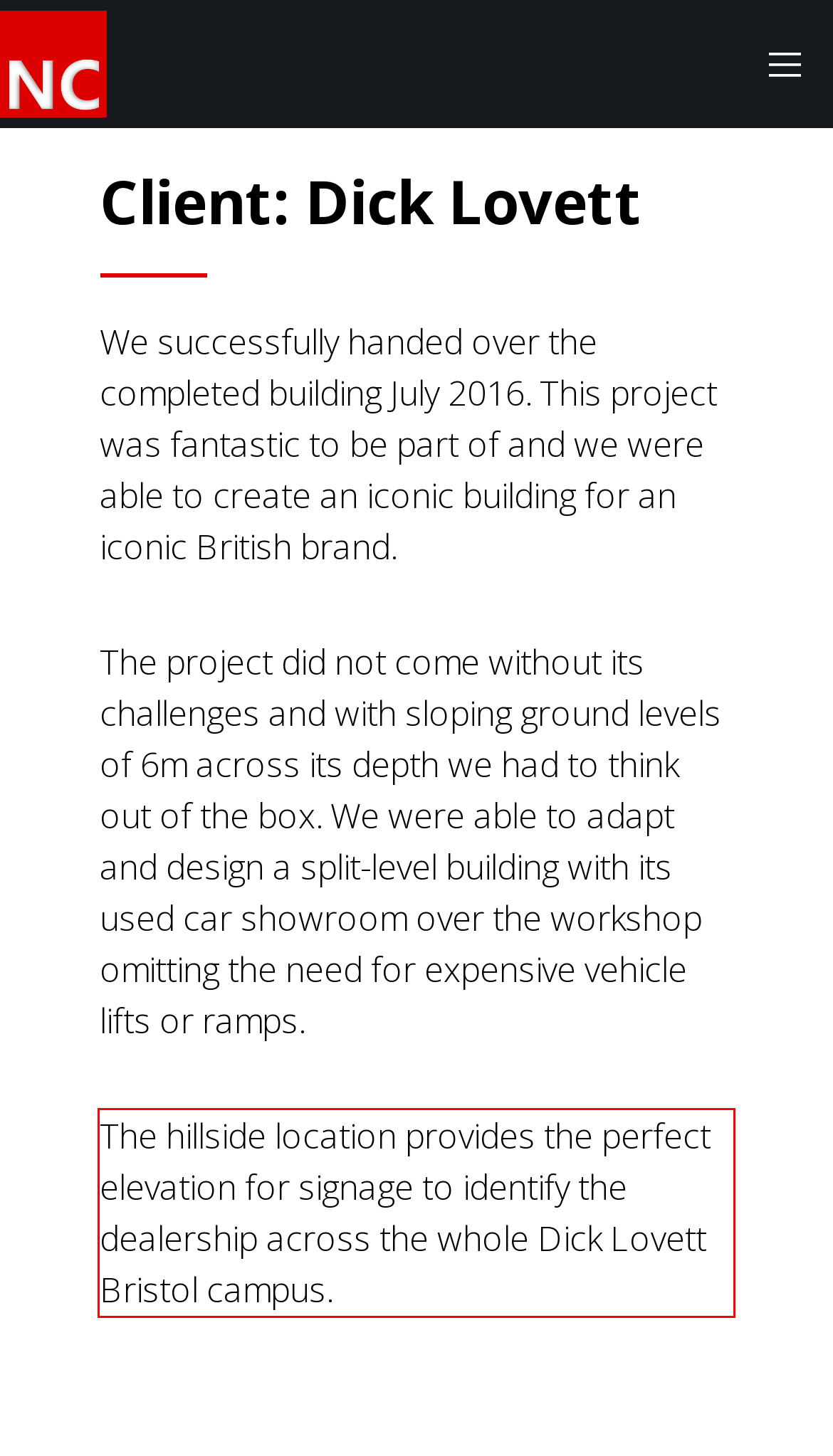Examine the webpage screenshot, find the red bounding box, and extract the text content within this marked area.

The hillside location provides the perfect elevation for signage to identify the dealership across the whole Dick Lovett Bristol campus.